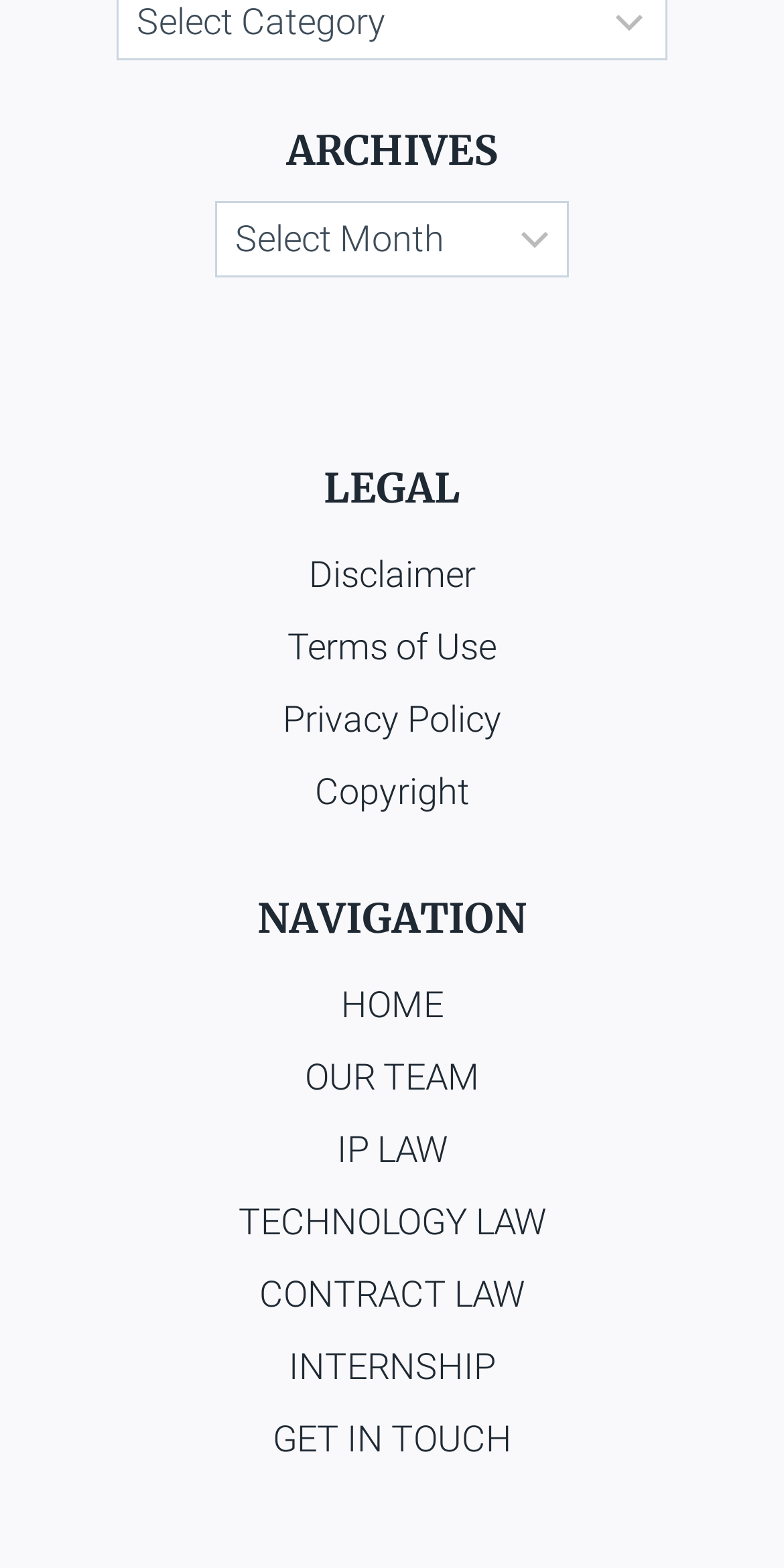What is the third link under LEGAL? Based on the screenshot, please respond with a single word or phrase.

Privacy Policy